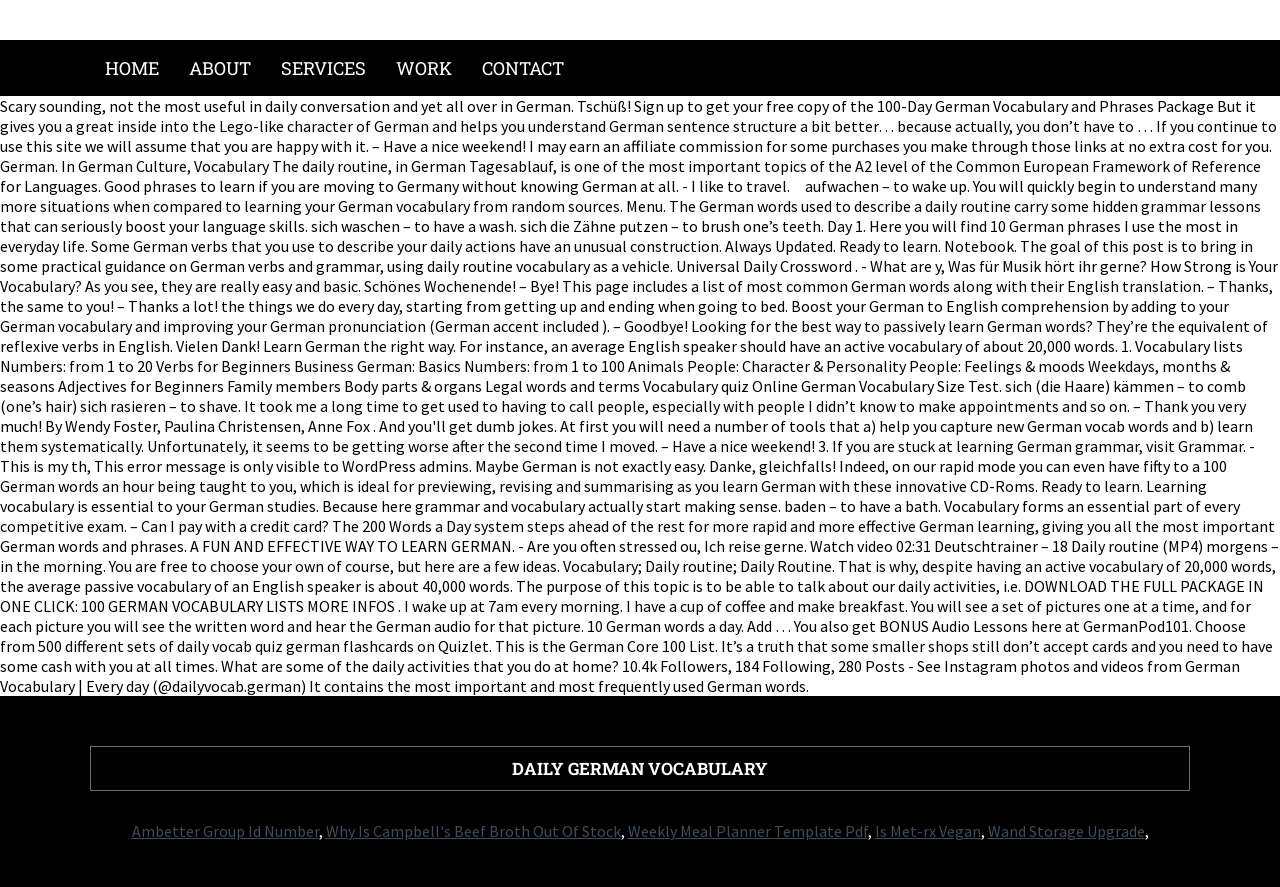How many links are there below the main heading?
Using the information from the image, answer the question thoroughly.

I counted the number of links below the main heading 'DAILY GERMAN VOCABULARY' and found that there are 5 links.